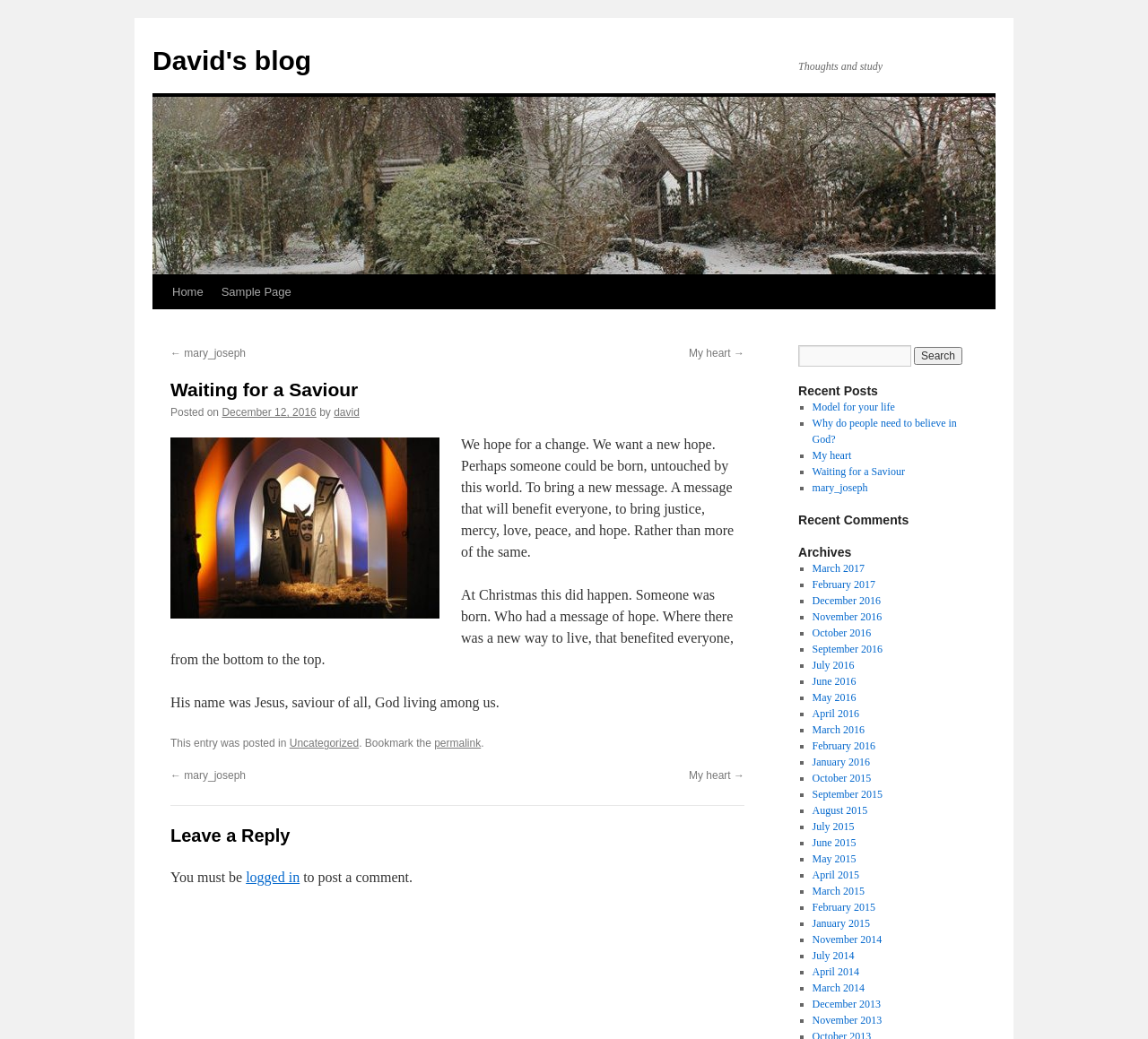Identify the bounding box coordinates of the area that should be clicked in order to complete the given instruction: "Read the 'Waiting for a Saviour' post". The bounding box coordinates should be four float numbers between 0 and 1, i.e., [left, top, right, bottom].

[0.148, 0.363, 0.648, 0.387]